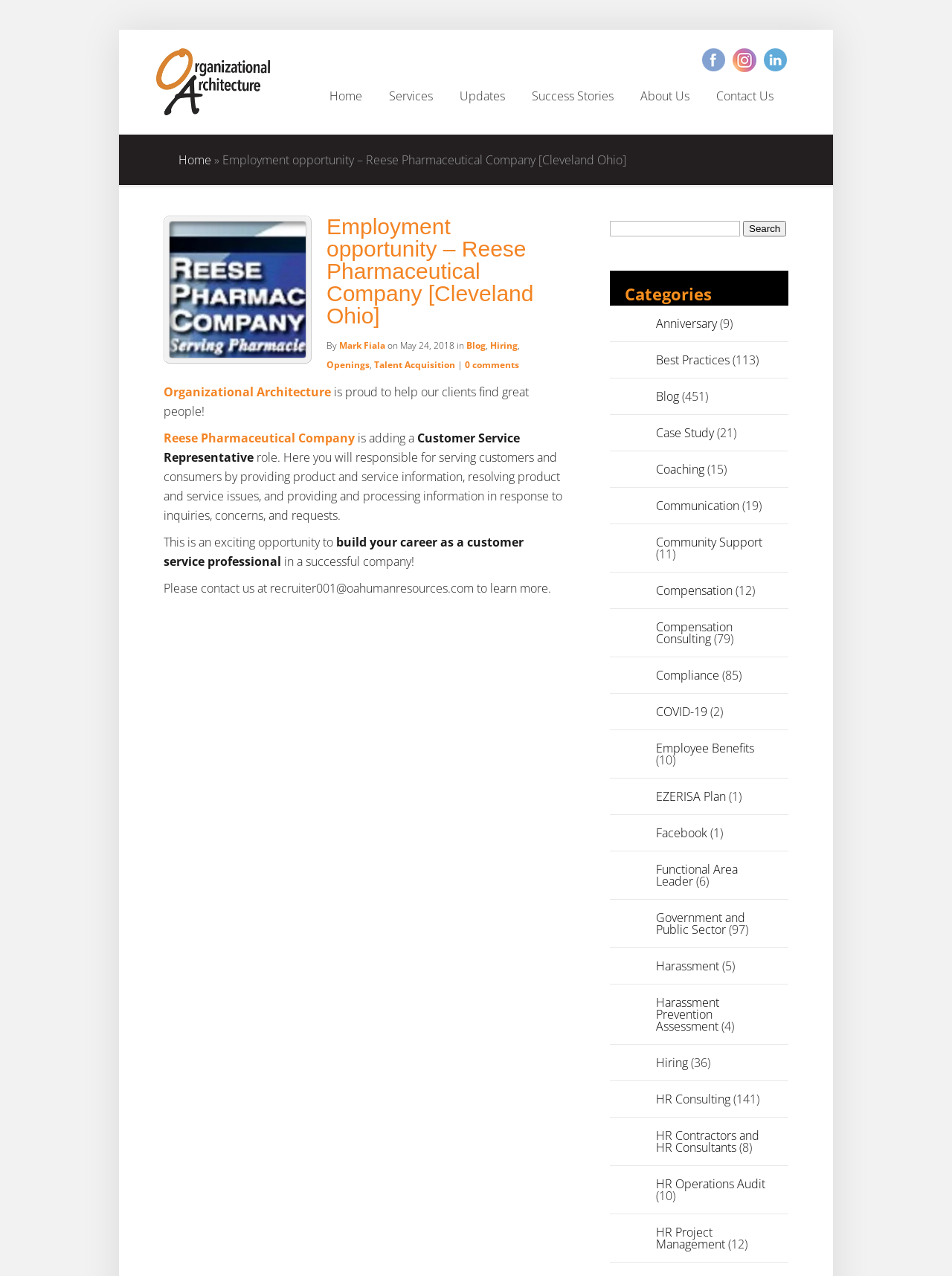Given the element description: "Compensation Consulting", predict the bounding box coordinates of the UI element it refers to, using four float numbers between 0 and 1, i.e., [left, top, right, bottom].

[0.689, 0.485, 0.77, 0.507]